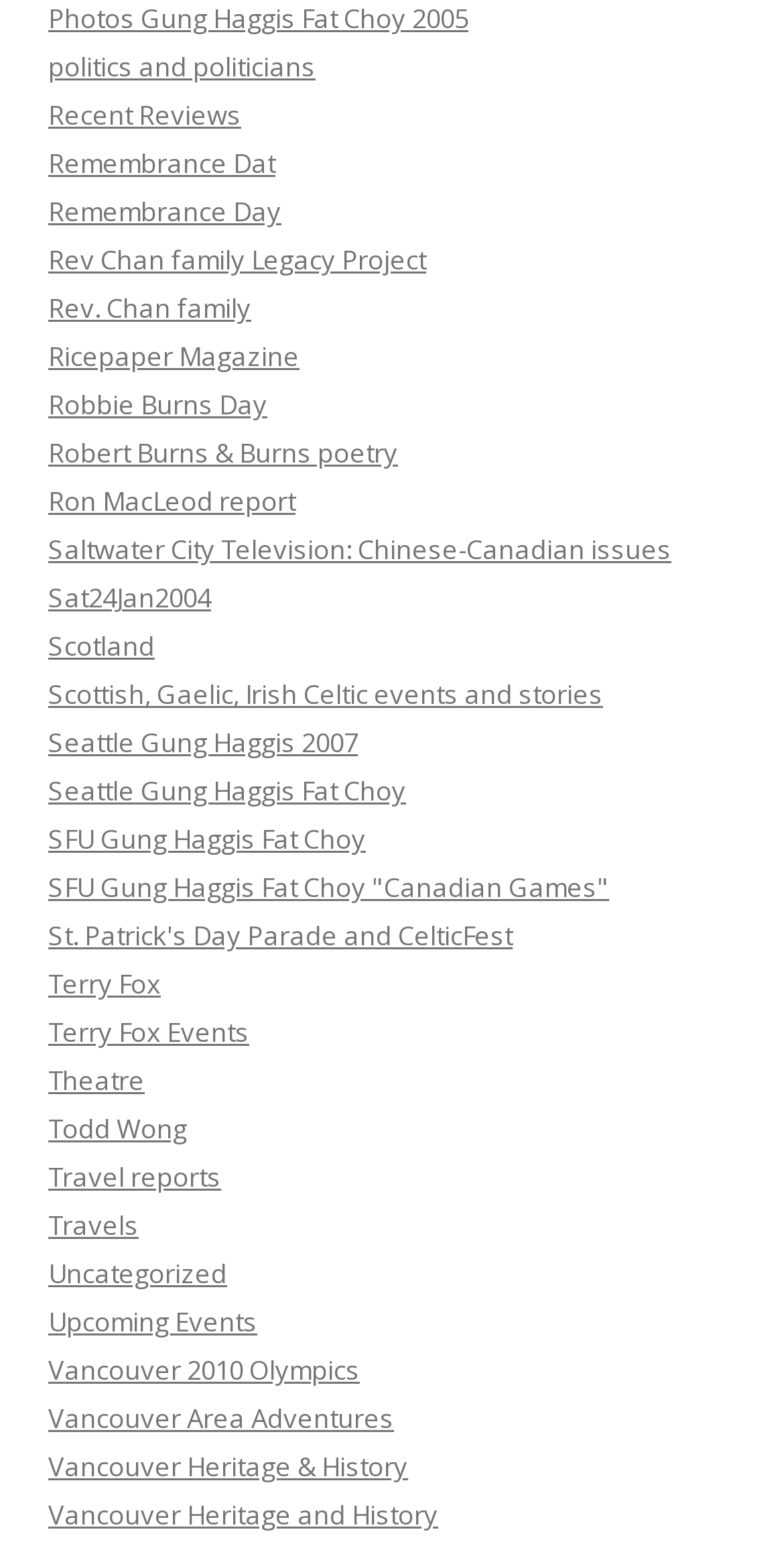Are there any links about Vancouver?
Examine the image and give a concise answer in one word or a short phrase.

Yes